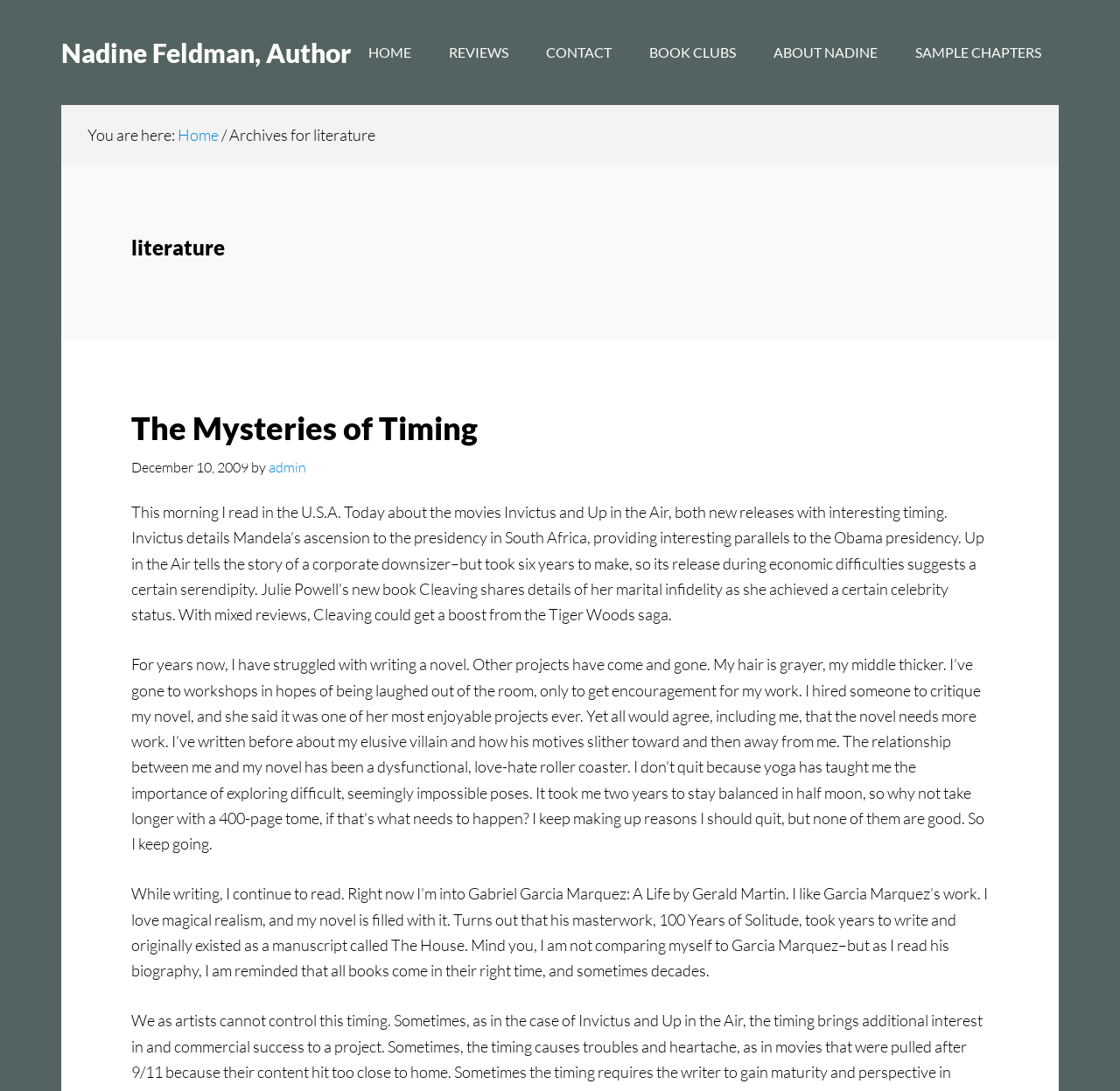Generate a comprehensive description of the webpage content.

This webpage is about literature, specifically the author Nadine Feldman's website. At the top left corner, there is a link to "Skip to main content". Below it, the author's name "Nadine Feldman" is displayed as a link. 

On the top navigation bar, there are six links: "HOME", "REVIEWS", "CONTACT", "BOOK CLUBS", "ABOUT NADINE", and "SAMPLE CHAPTERS". These links are evenly spaced and take up most of the top section of the page.

Below the navigation bar, there is a breadcrumb trail indicating the current page, "Archives for literature". 

The main content of the page is divided into two sections. The first section has a heading "literature" and contains an article titled "The Mysteries of Timing". This article discusses the timing of movie releases and book publications, including the author's own struggles with writing a novel. 

The second section is a personal reflection by the author, where she shares her experiences with writing a novel, including her struggles and inspirations. She mentions her love for magical realism and how she is currently reading a biography of Gabriel Garcia Marquez. 

There are no images on the page, but there are several links to other pages on the website, including the author's name, "HOME", and specific book titles.